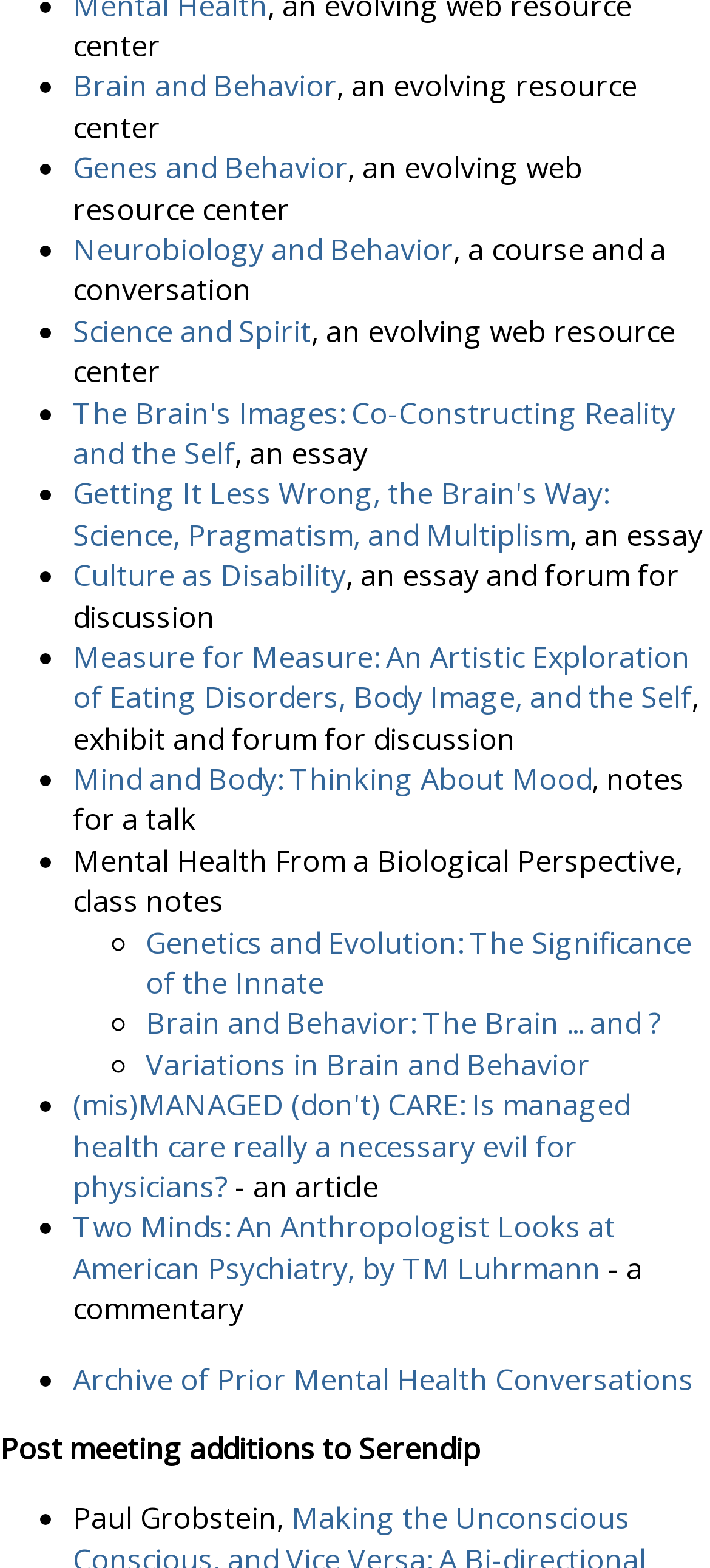Please give a short response to the question using one word or a phrase:
How many static text elements are there on this webpage?

14